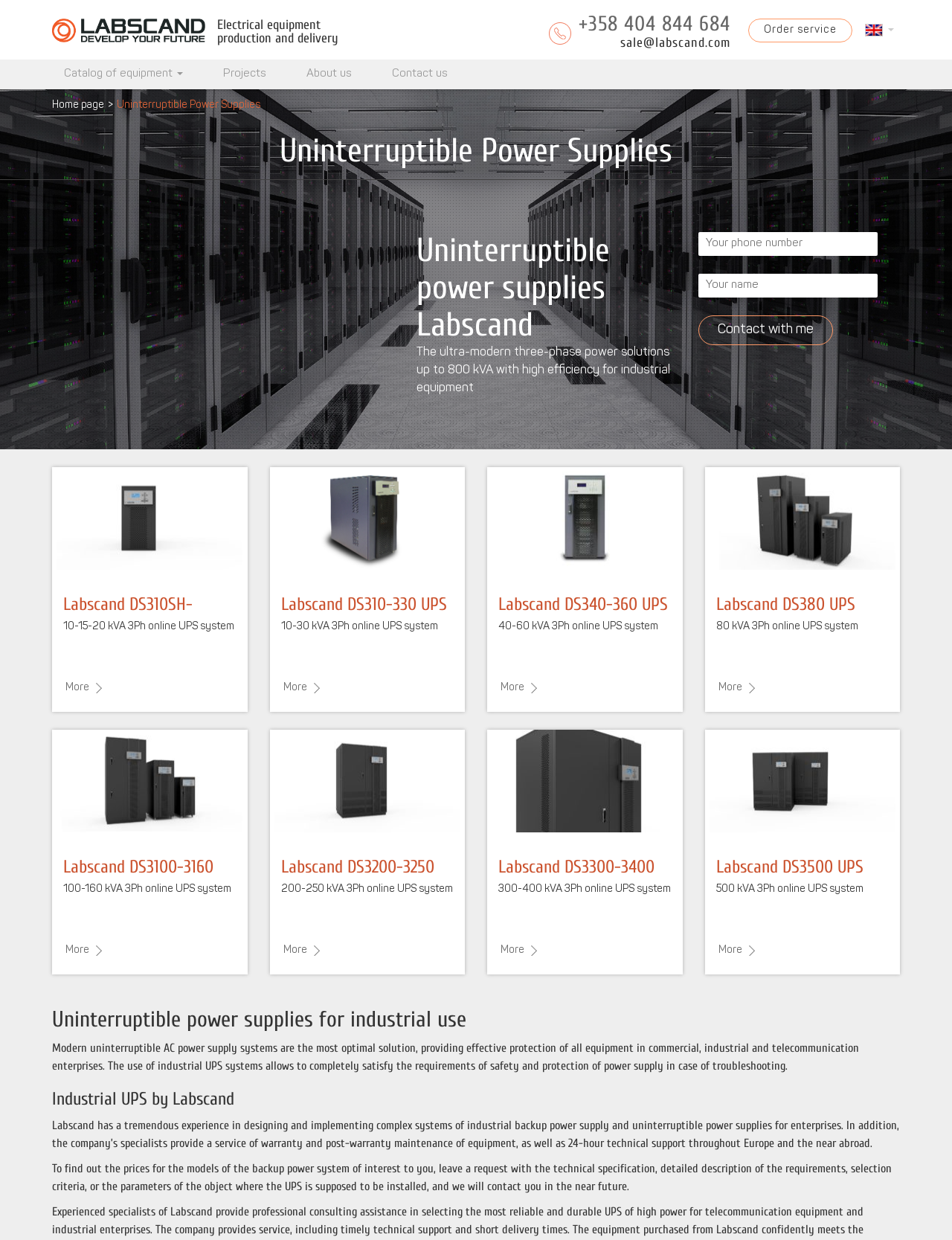Identify the bounding box for the given UI element using the description provided. Coordinates should be in the format (top-left x, top-left y, bottom-right x, bottom-right y) and must be between 0 and 1. Here is the description: Home page

[0.055, 0.08, 0.109, 0.089]